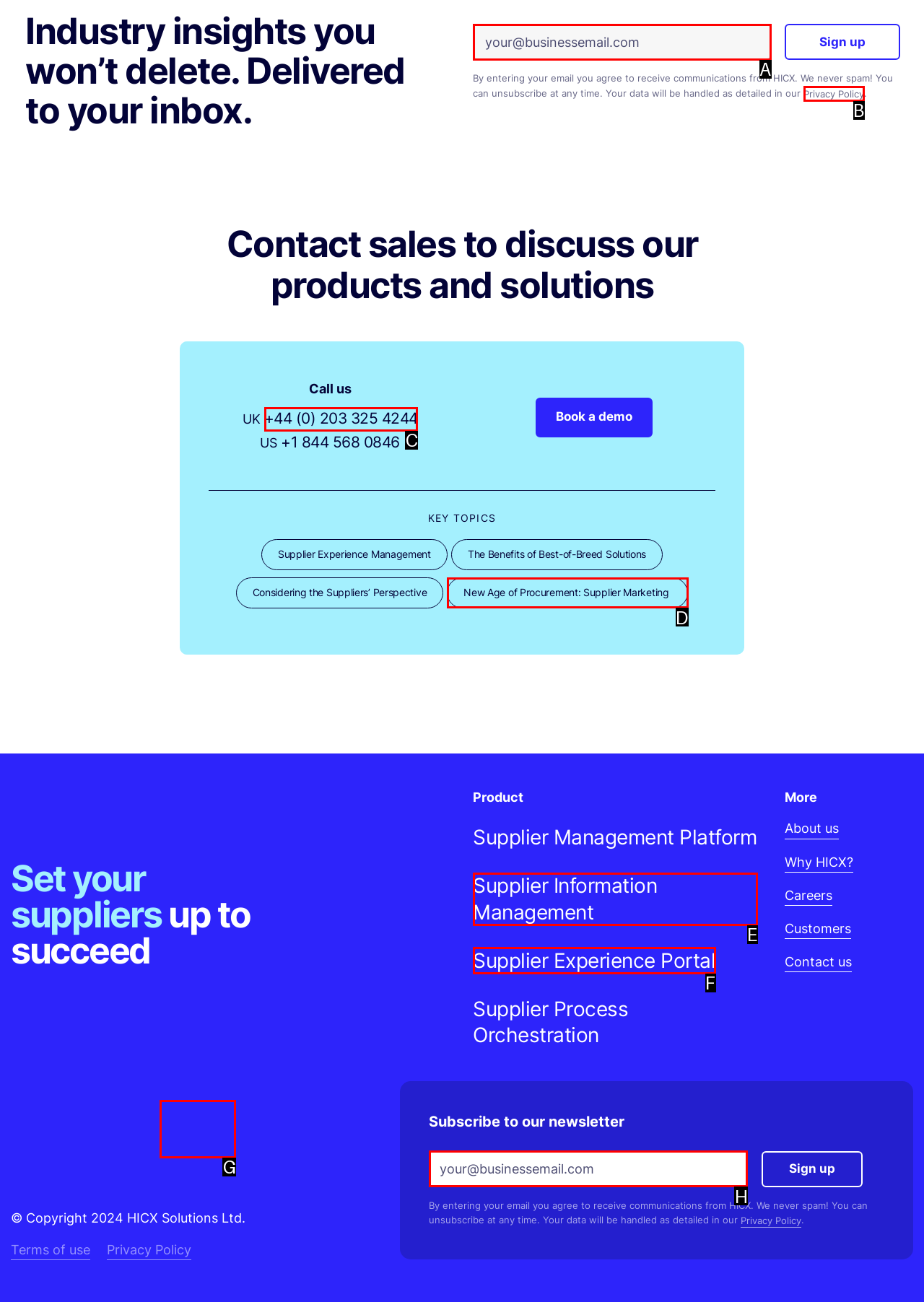Select the UI element that should be clicked to execute the following task: Call UK office
Provide the letter of the correct choice from the given options.

C